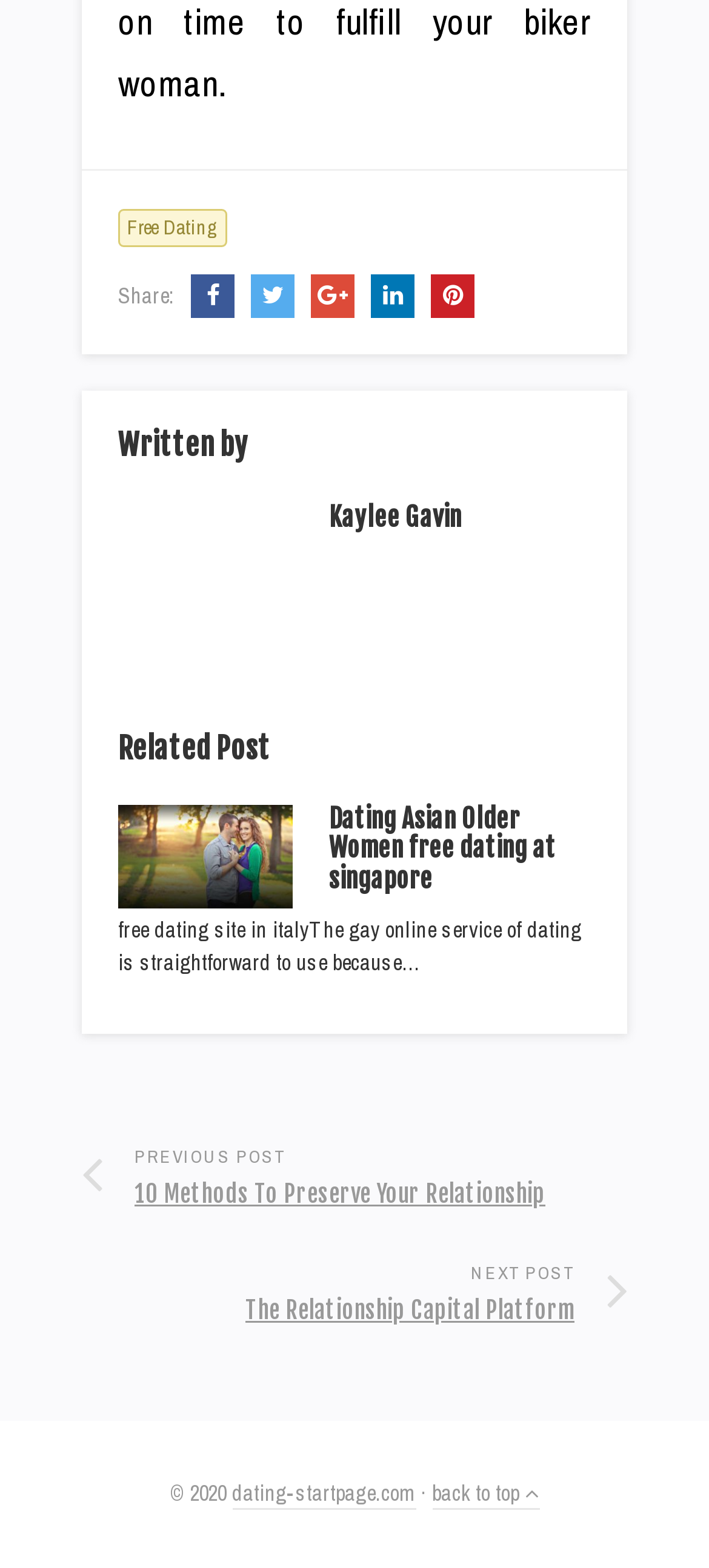Who is the author of the article?
Can you offer a detailed and complete answer to this question?

I found the author's name 'Kaylee Gavin' mentioned in the article section, which is accompanied by an image and a link to the author's profile.